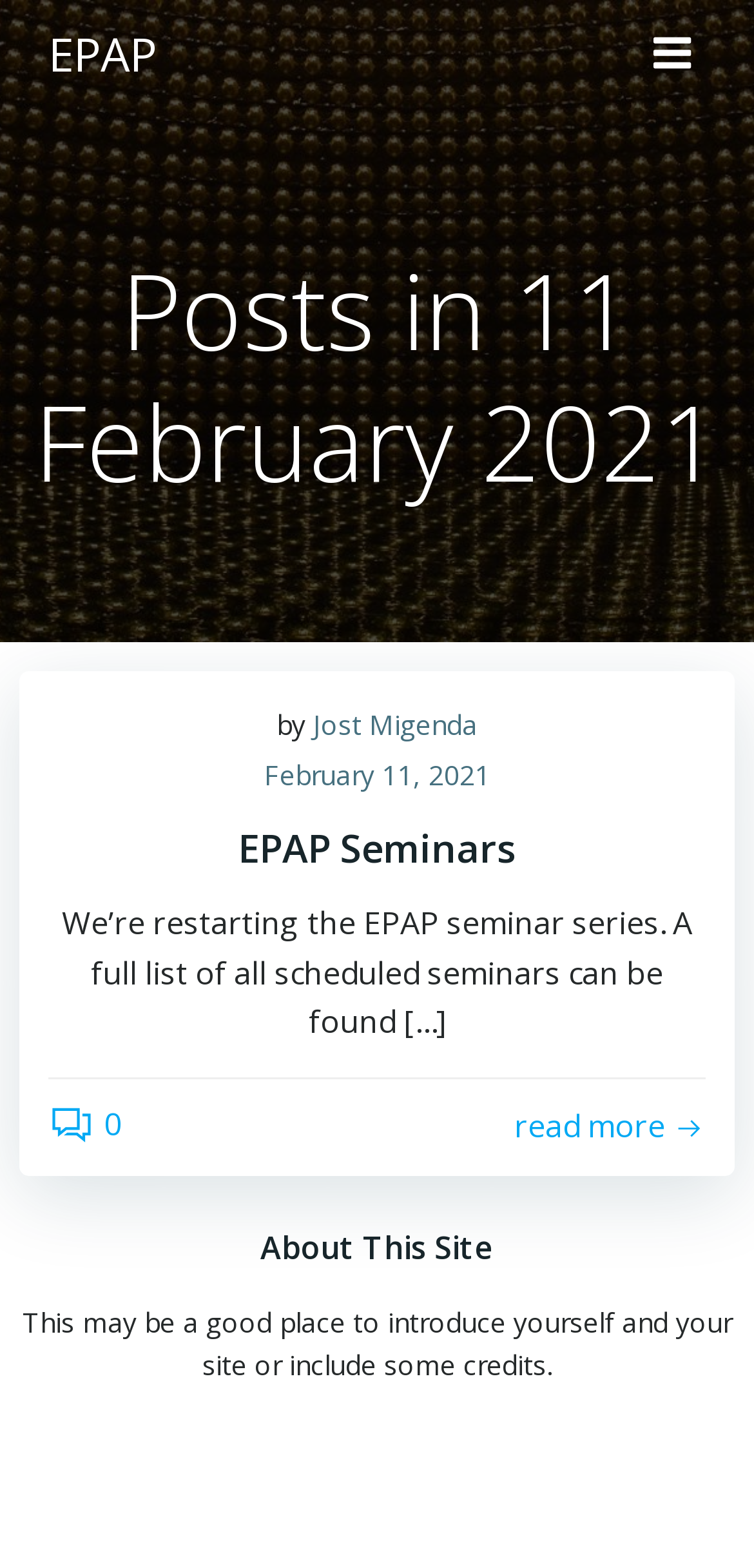Provide a comprehensive description of the webpage.

The webpage appears to be a blog or news site, with a focus on EPAP seminars. At the top, there is a title "2021-02-11 – EPAP" and two links, "EPAP" and "Menu", with the latter having an accompanying image. 

Below the title, there is a heading "Posts in 11 February 2021" that spans almost the entire width of the page. Underneath this heading, there is a section with text "by" followed by a link to "Jost Migenda", and another link to "February 11, 2021". 

To the left of this section, there is a link to "EPAP Seminars" with a heading of the same name. This link is accompanied by a paragraph of text that announces the restart of the EPAP seminar series and provides a link to a full list of scheduled seminars. 

Below this section, there is a link with the text "0" accompanied by a small image. To the right of this link, there is another link with the text "read more" accompanied by a small image. 

At the bottom of the page, there is a heading "About This Site" followed by a paragraph of text that appears to be a placeholder, suggesting that the site owner can use this space to introduce themselves and their site.